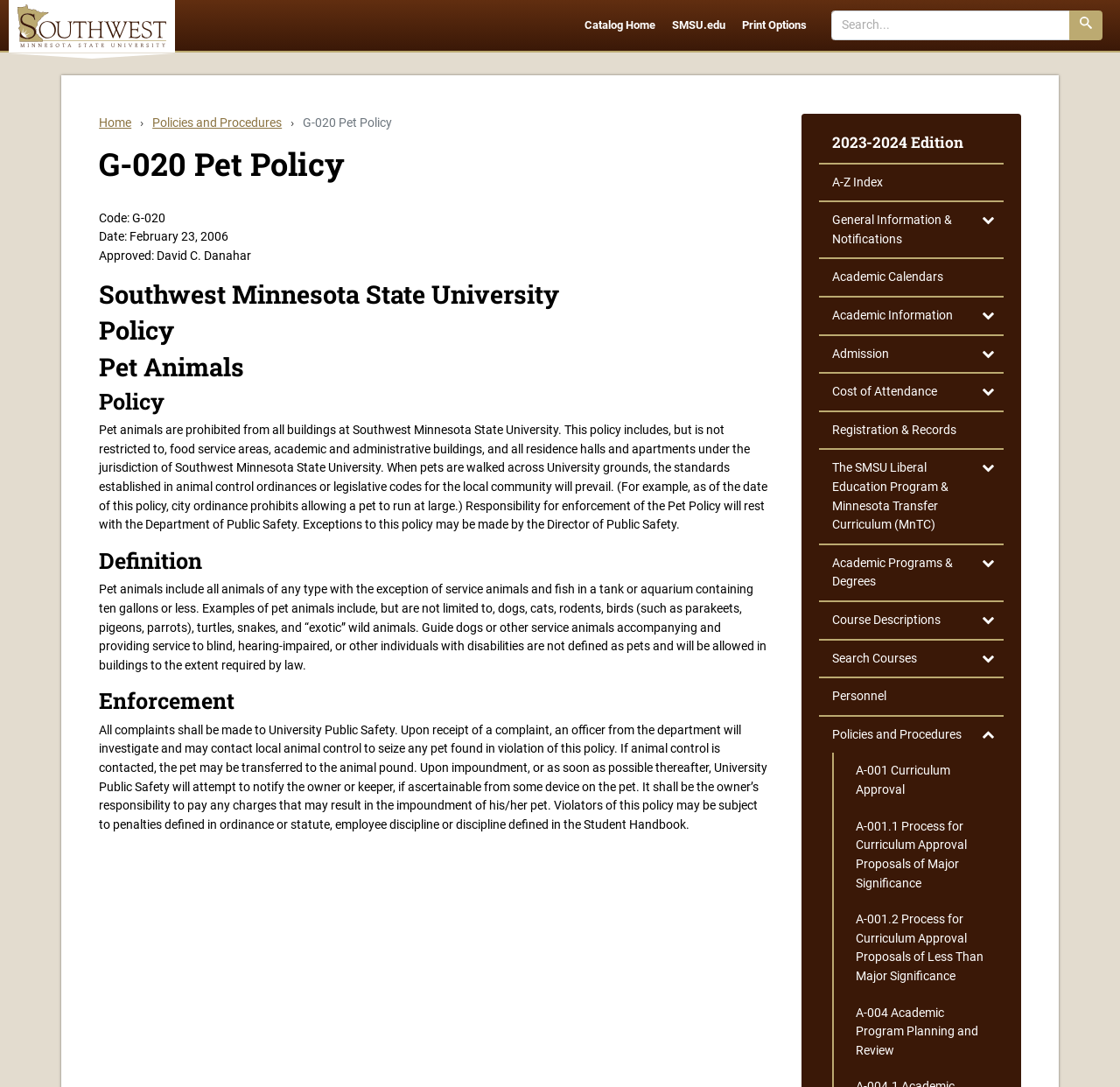Please identify the bounding box coordinates of the region to click in order to complete the task: "Submit search". The coordinates must be four float numbers between 0 and 1, specified as [left, top, right, bottom].

[0.955, 0.009, 0.984, 0.037]